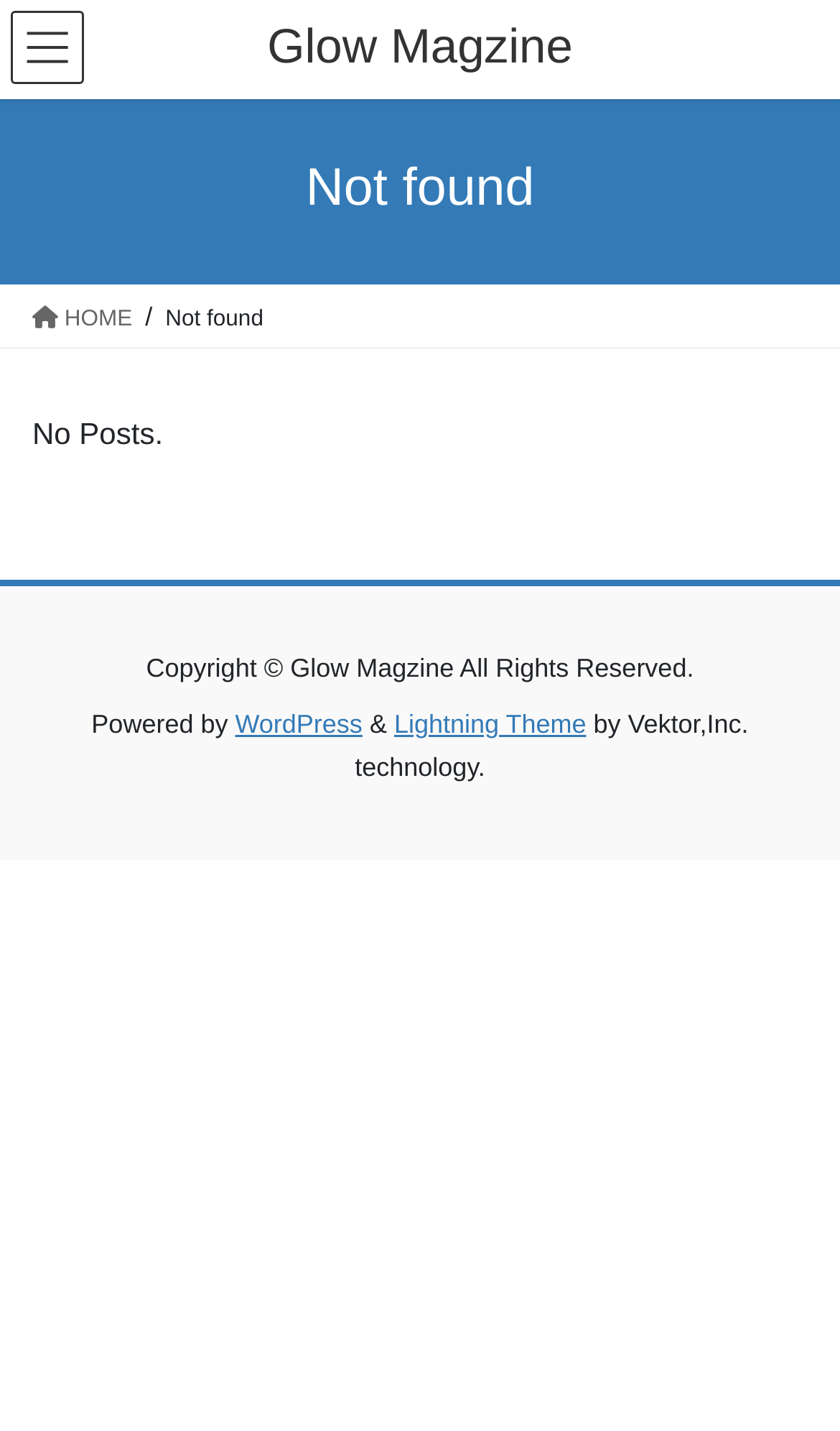Detail the webpage's structure and highlights in your description.

The webpage is a "Page Not Found" error page from Glow Magzine. At the top, there is a link to the Glow Magzine homepage, positioned slightly to the right of the center. Below it, a prominent heading "Not found" is displayed, spanning almost the entire width of the page.

On the left side, there is a link to the "HOME" page, represented by an icon. Below the heading, a main content area begins, which contains a brief message "No Posts." in a relatively small font.

At the bottom of the page, there is a footer section that contains copyright information, stating "Copyright © Glow Magzine All Rights Reserved." in the center. To the left of the copyright text, there is a message "Powered by" followed by a link to "WordPress" and another link to "Lightning Theme" by Vektor, Inc. technology, separated by an ampersand symbol.